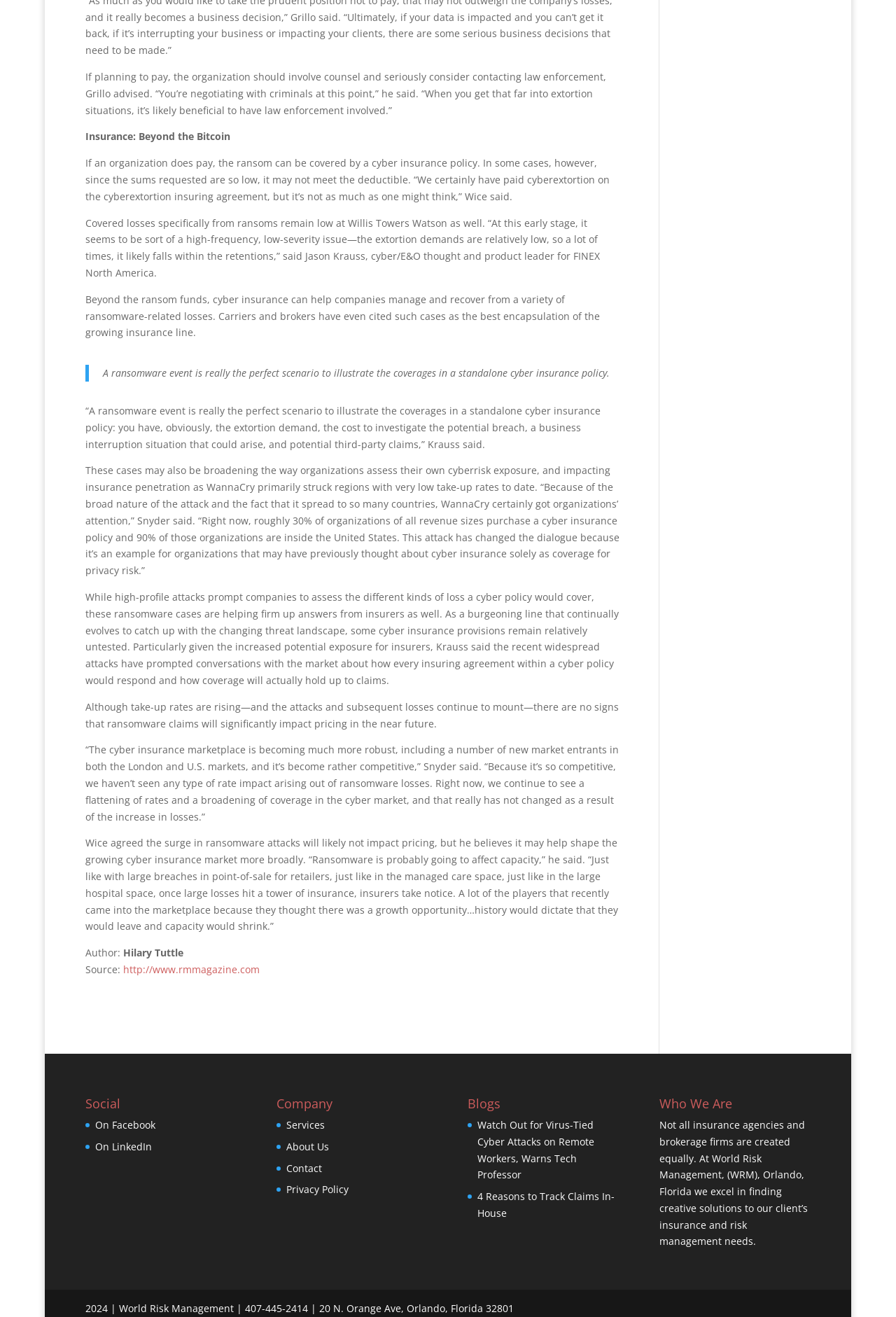Please locate the bounding box coordinates of the region I need to click to follow this instruction: "Click on 'What is the Purpose of Makeup?'".

None